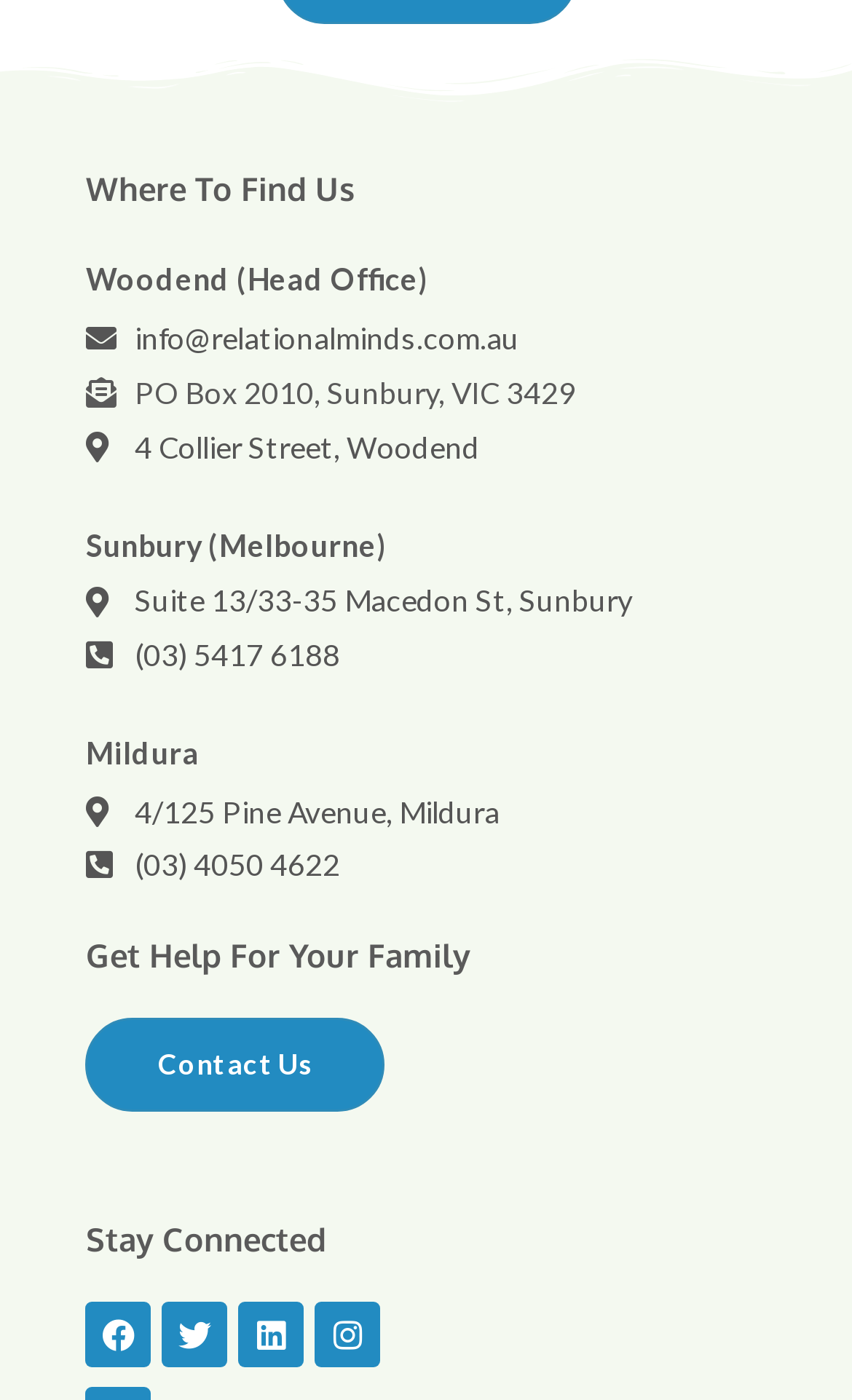Please specify the bounding box coordinates of the clickable region necessary for completing the following instruction: "Get directions to Woodend office". The coordinates must consist of four float numbers between 0 and 1, i.e., [left, top, right, bottom].

[0.101, 0.3, 0.899, 0.339]